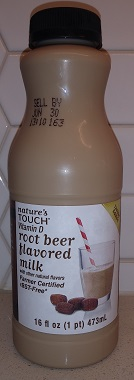What is the certification mentioned on the label?
Refer to the image and answer the question using a single word or phrase.

Hormone Free